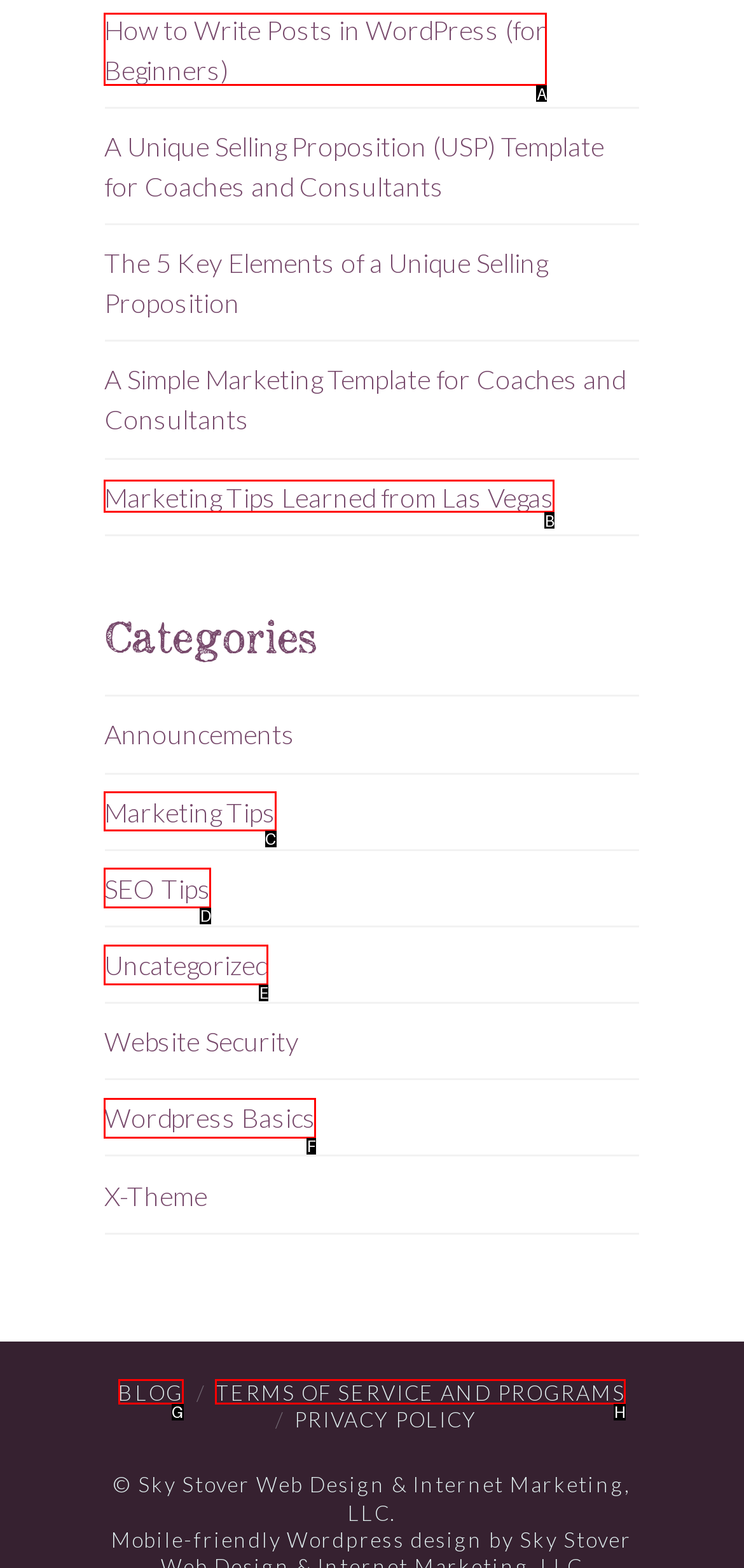Provide the letter of the HTML element that you need to click on to perform the task: view marketing tips.
Answer with the letter corresponding to the correct option.

C